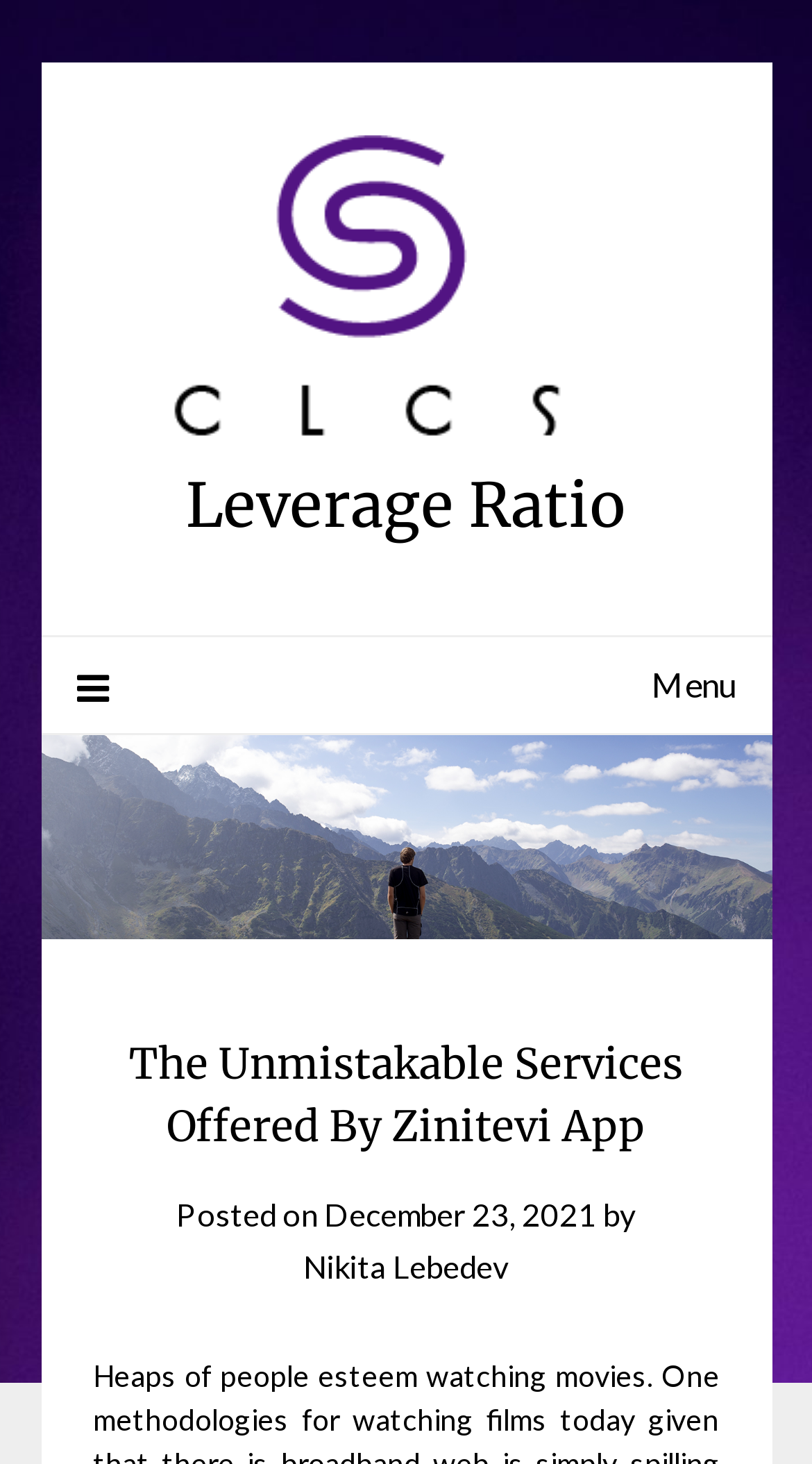Provide a brief response to the question using a single word or phrase: 
How many images are on the webpage?

2